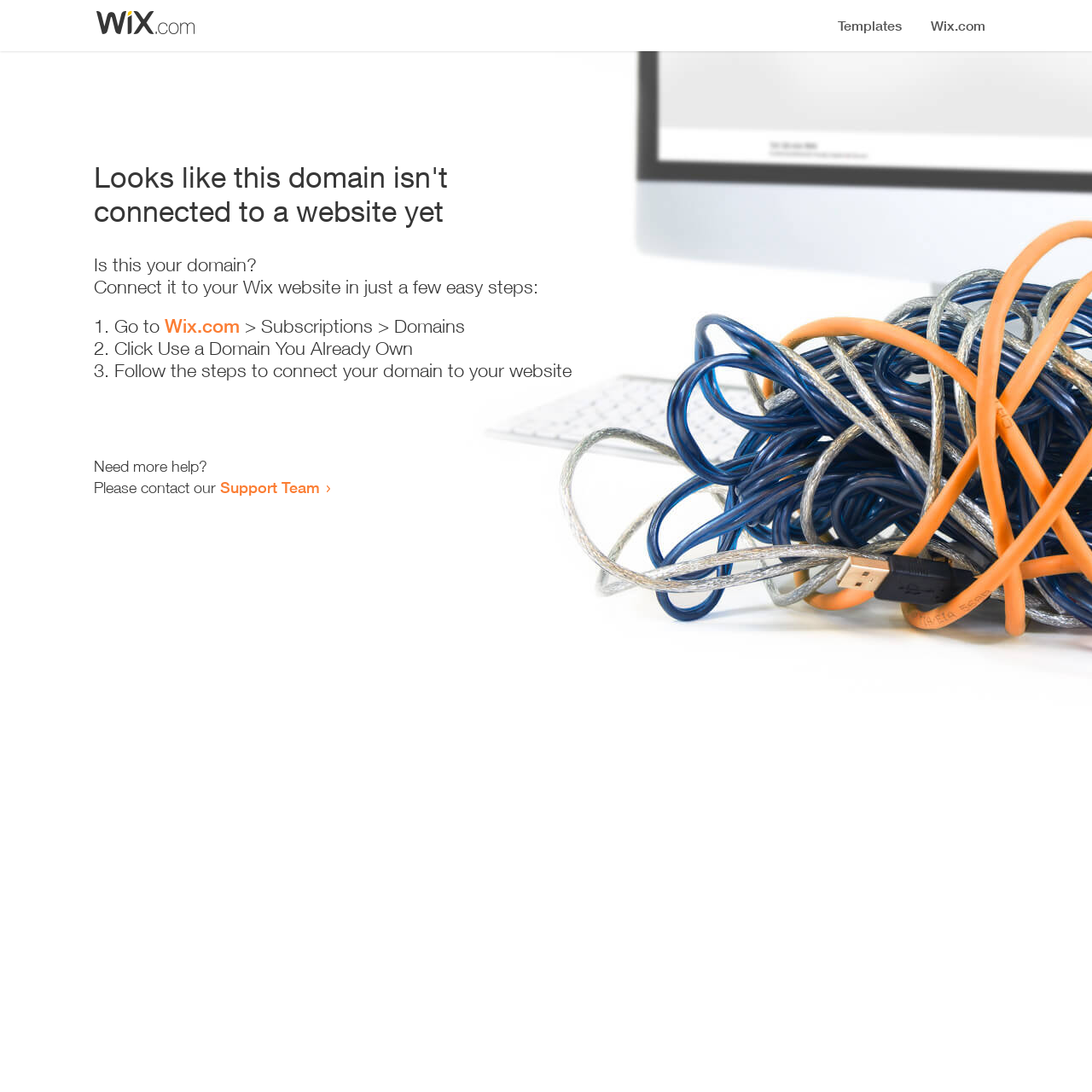Explain in detail what you observe on this webpage.

The webpage appears to be an error page, indicating that a domain is not connected to a website yet. At the top, there is a small image, likely a logo or icon. Below the image, a prominent heading reads "Looks like this domain isn't connected to a website yet". 

Underneath the heading, a series of instructions are provided to connect the domain to a Wix website. The instructions are divided into three steps, each marked with a numbered list marker (1., 2., and 3.). The first step involves going to Wix.com, specifically the Subscriptions > Domains section. The second step is to click "Use a Domain You Already Own", and the third step is to follow the instructions to connect the domain to the website.

At the bottom of the page, there is a section offering additional help, with a message "Need more help?" followed by an invitation to contact the Support Team, which is a clickable link.